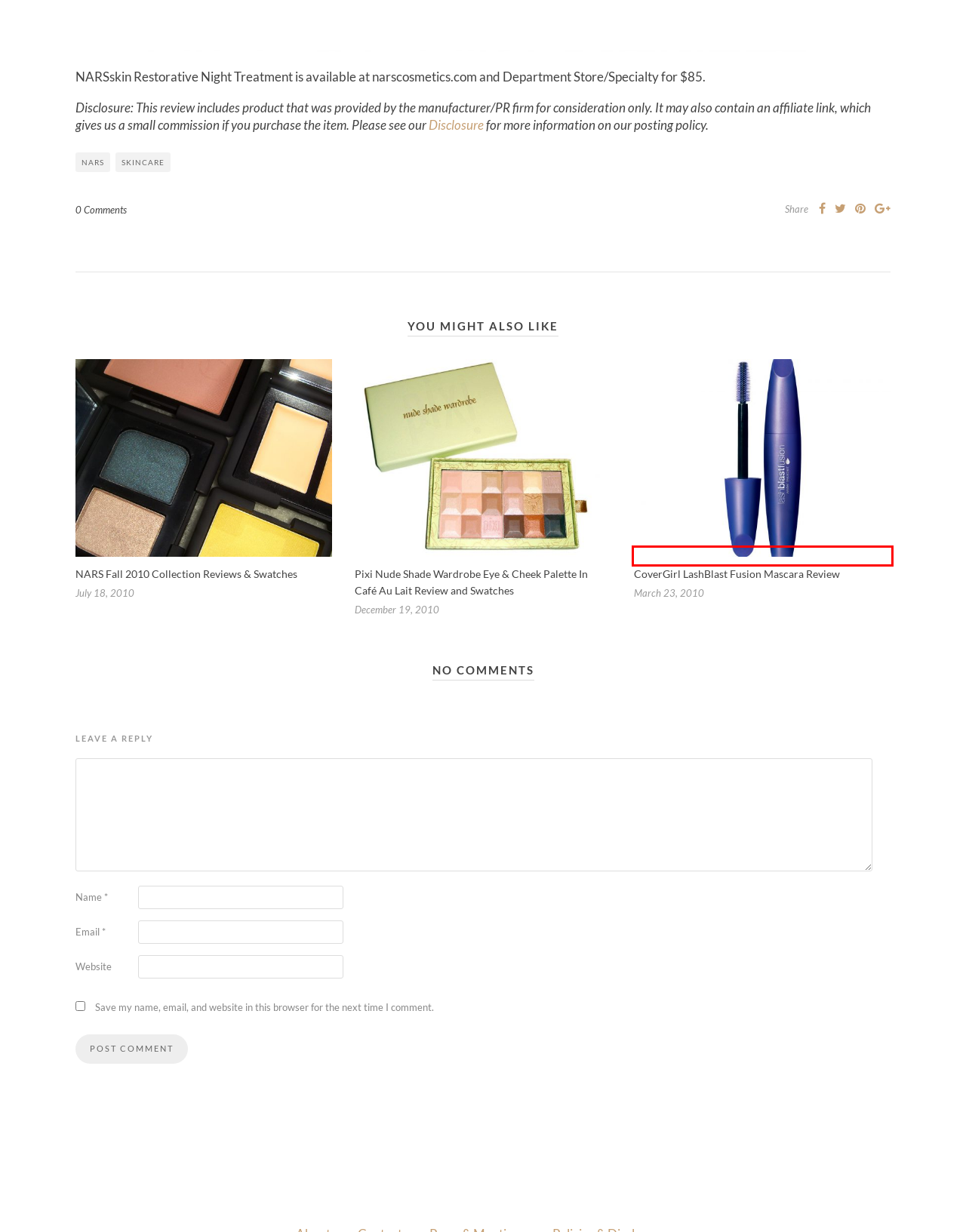A screenshot of a webpage is given, marked with a red bounding box around a UI element. Please select the most appropriate webpage description that fits the new page after clicking the highlighted element. Here are the candidates:
A. CoverGirl LashBlast Fusion Mascara Review – Makeup For Life
B. Pixi Nude Shade Wardrobe Eye & Cheek Palette In Café Au Lait Review and Swatches – Makeup For Life
C. About – Makeup For Life
D. Skincare – Makeup For Life
E. NARS Fall 2010 Collection Reviews & Swatches – Makeup For Life
F. NARS – Makeup For Life
G. Runway Beauty – Makeup For Life
H. Policies & Disclosures – Makeup For Life

A